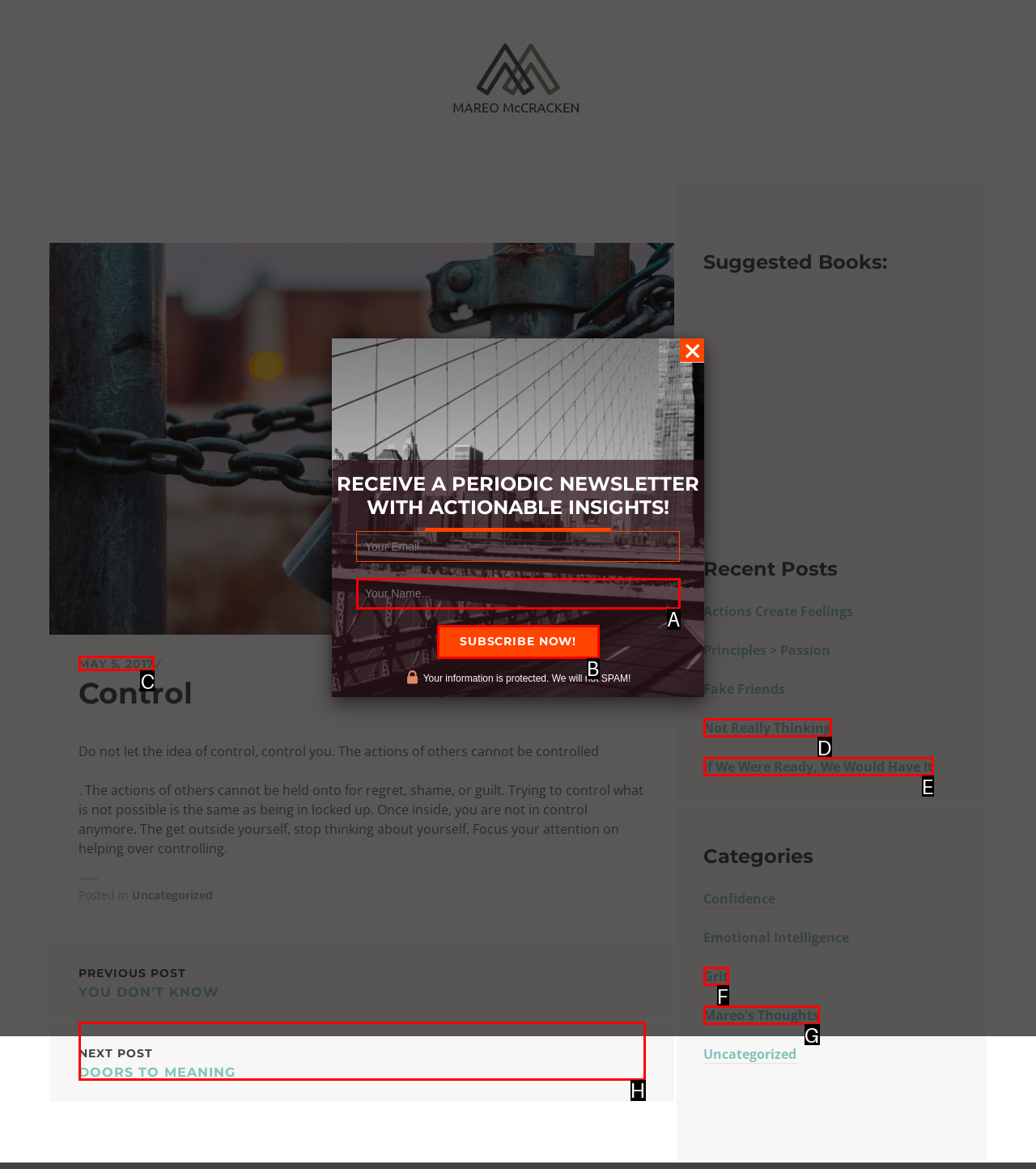Please identify the correct UI element to click for the task: Click on the 'NEXT POST DOORS TO MEANING' link Respond with the letter of the appropriate option.

H